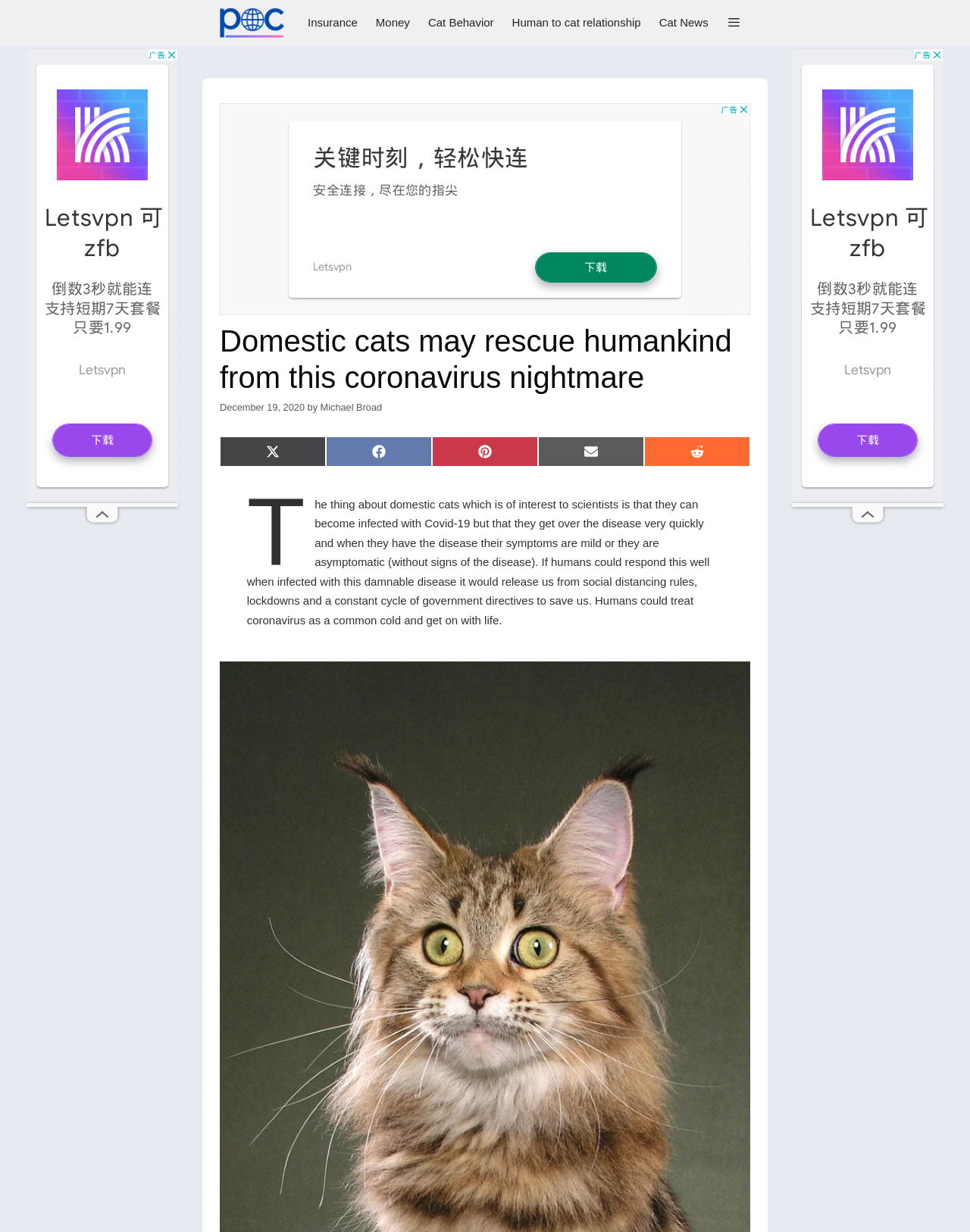What is the behavior of domestic cats when infected with Covid-19?
Please respond to the question with a detailed and well-explained answer.

According to the article, domestic cats can become infected with Covid-19, but they get over the disease very quickly and their symptoms are mild or they are asymptomatic. This is stated in the first paragraph of the article.